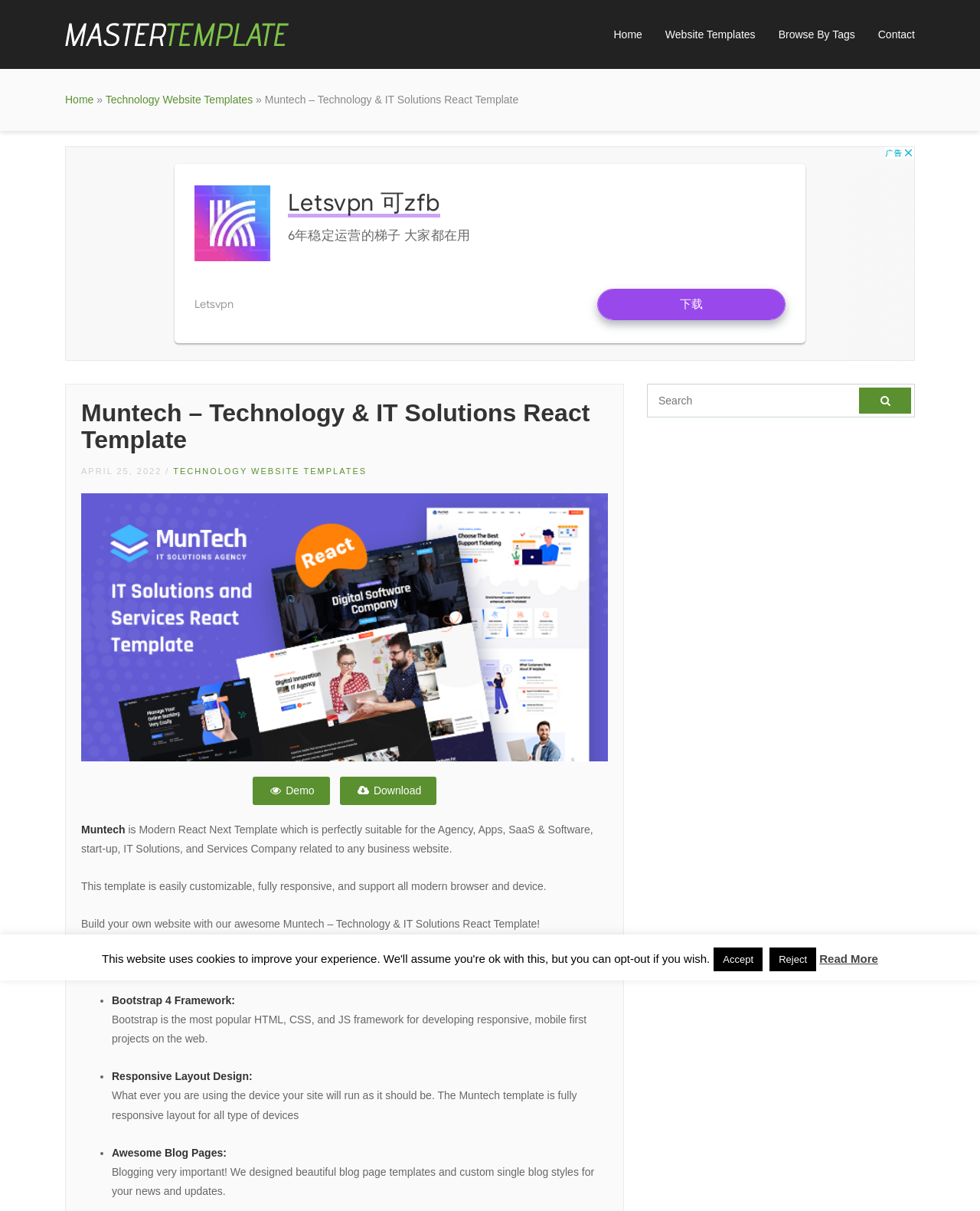Pinpoint the bounding box coordinates of the clickable element needed to complete the instruction: "Search for a template". The coordinates should be provided as four float numbers between 0 and 1: [left, top, right, bottom].

[0.664, 0.32, 0.877, 0.342]